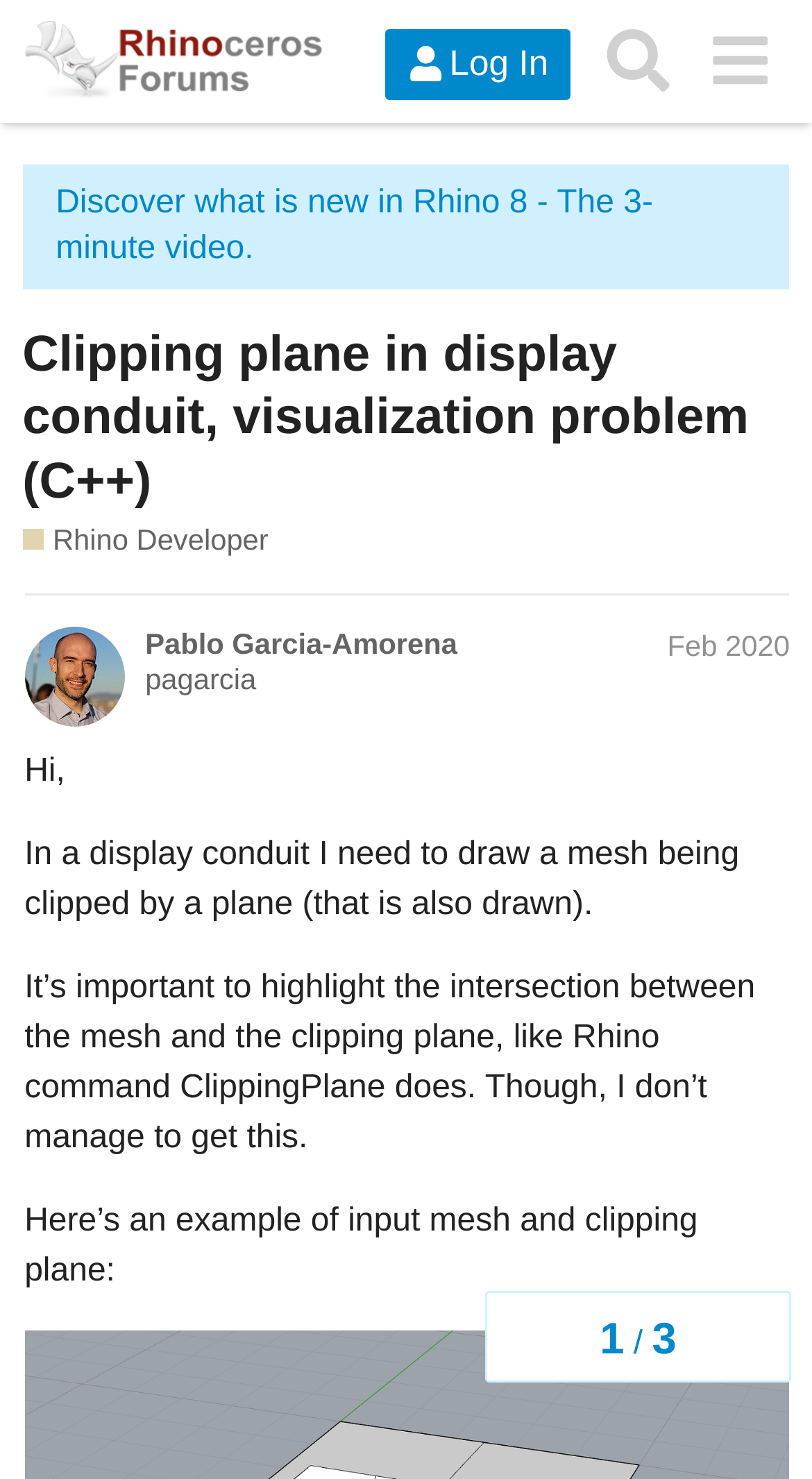Please extract and provide the main headline of the webpage.

Clipping plane in display conduit, visualization problem (C++)